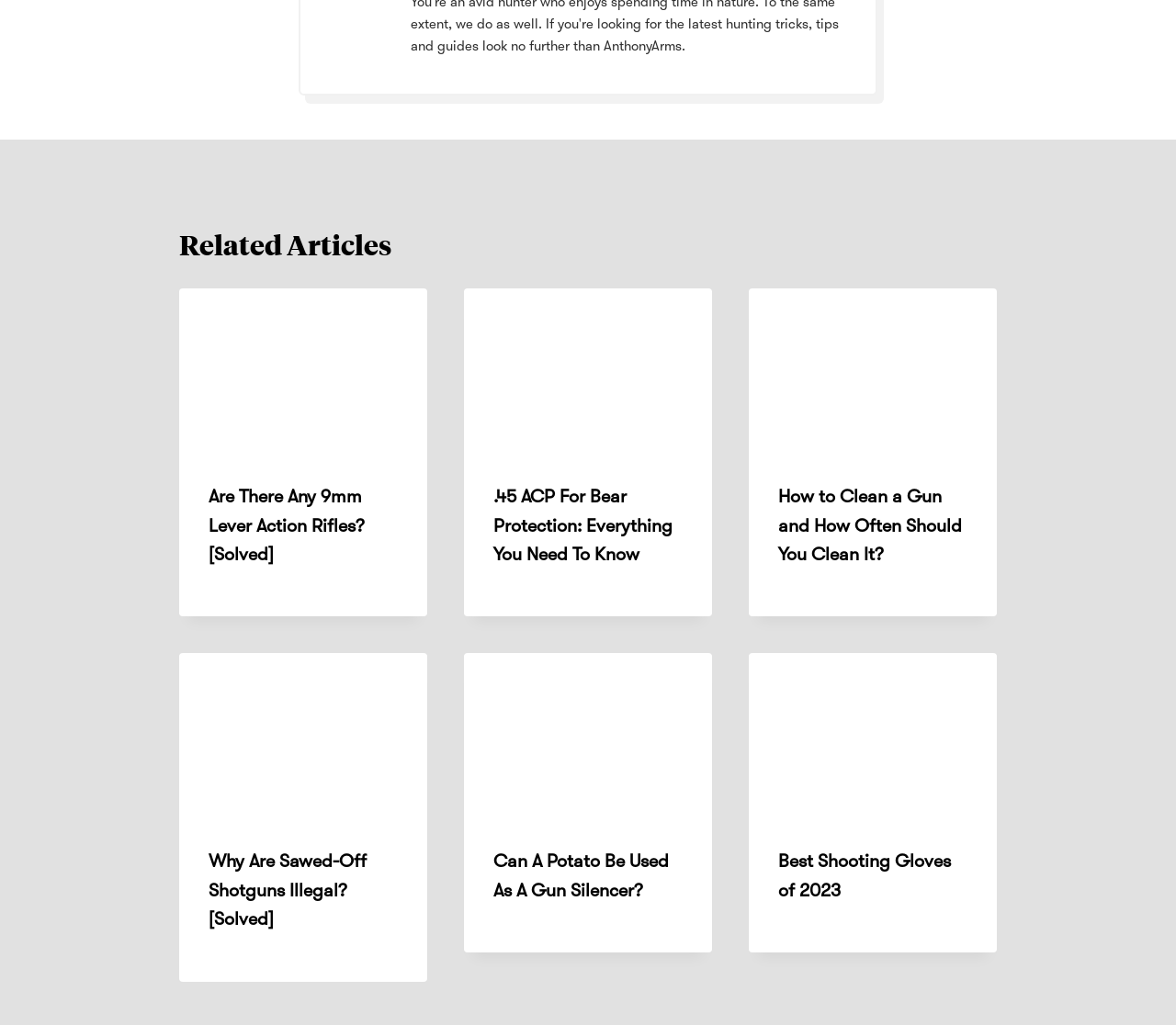Provide the bounding box for the UI element matching this description: "Best Shooting Gloves of 2023".

[0.662, 0.83, 0.809, 0.88]